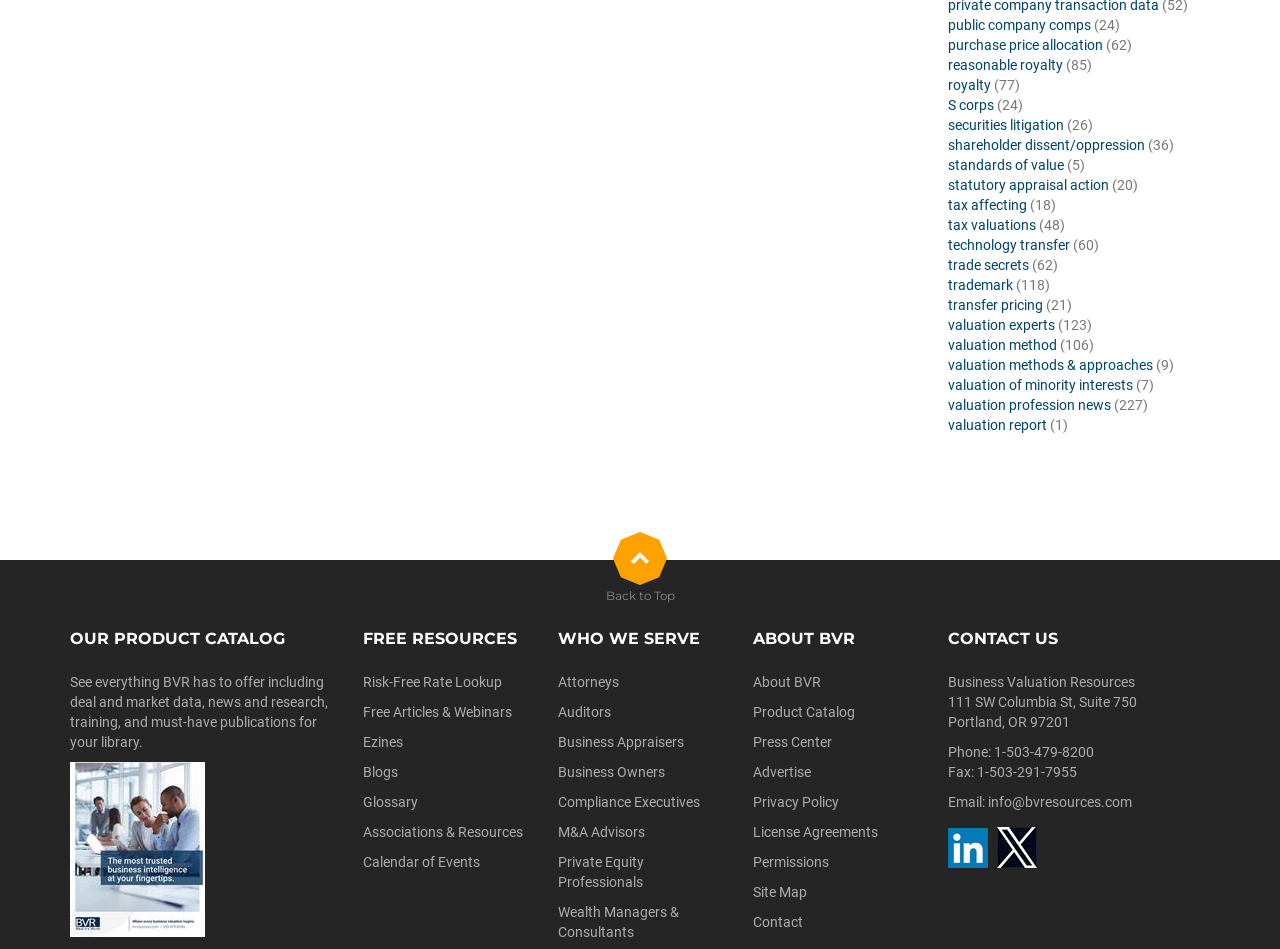Please give the bounding box coordinates of the area that should be clicked to fulfill the following instruction: "go to risk-free rate lookup". The coordinates should be in the format of four float numbers from 0 to 1, i.e., [left, top, right, bottom].

[0.283, 0.711, 0.392, 0.727]